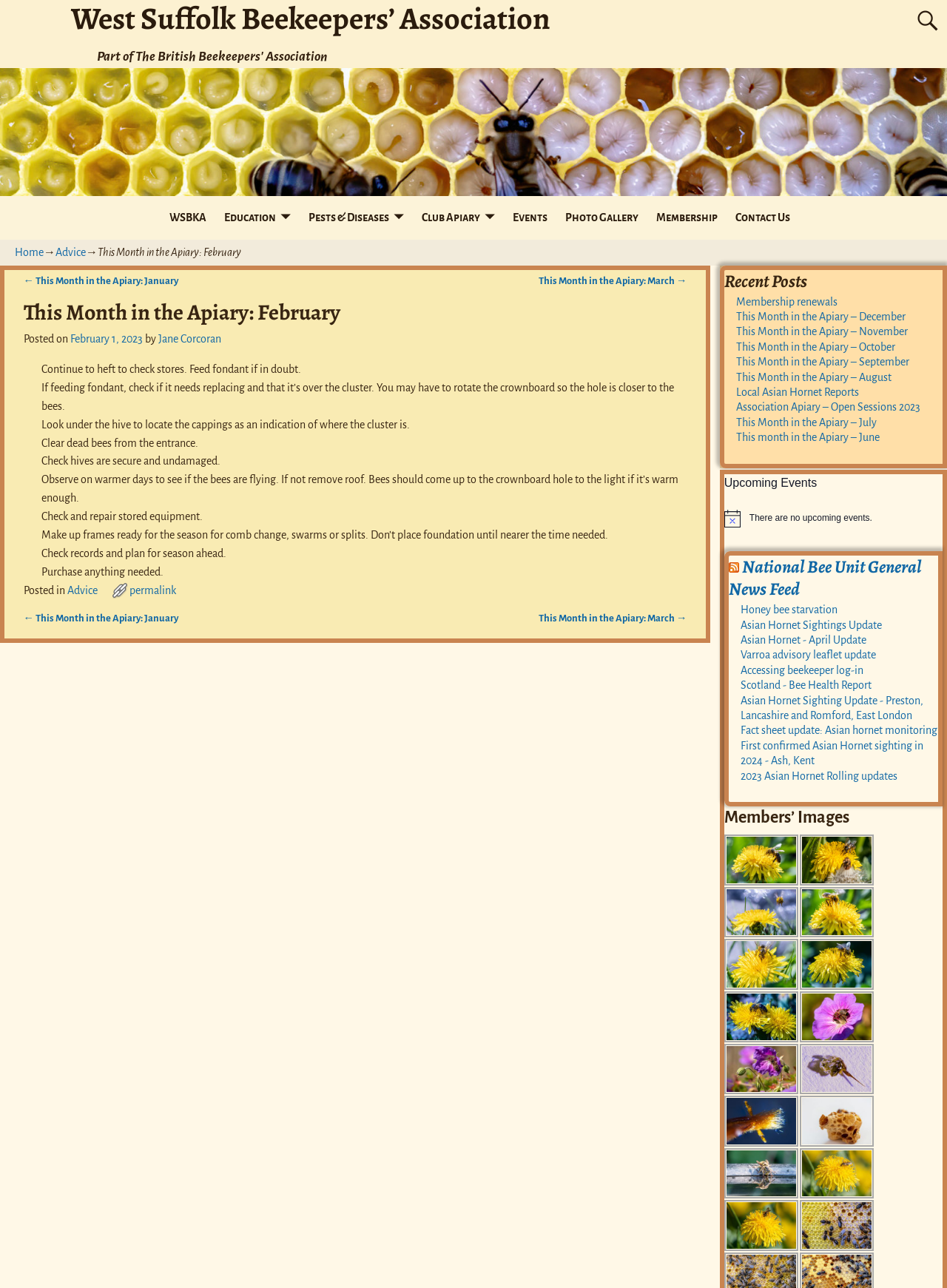Please determine the bounding box coordinates of the area that needs to be clicked to complete this task: 'Visit the home page'. The coordinates must be four float numbers between 0 and 1, formatted as [left, top, right, bottom].

[0.016, 0.191, 0.046, 0.2]